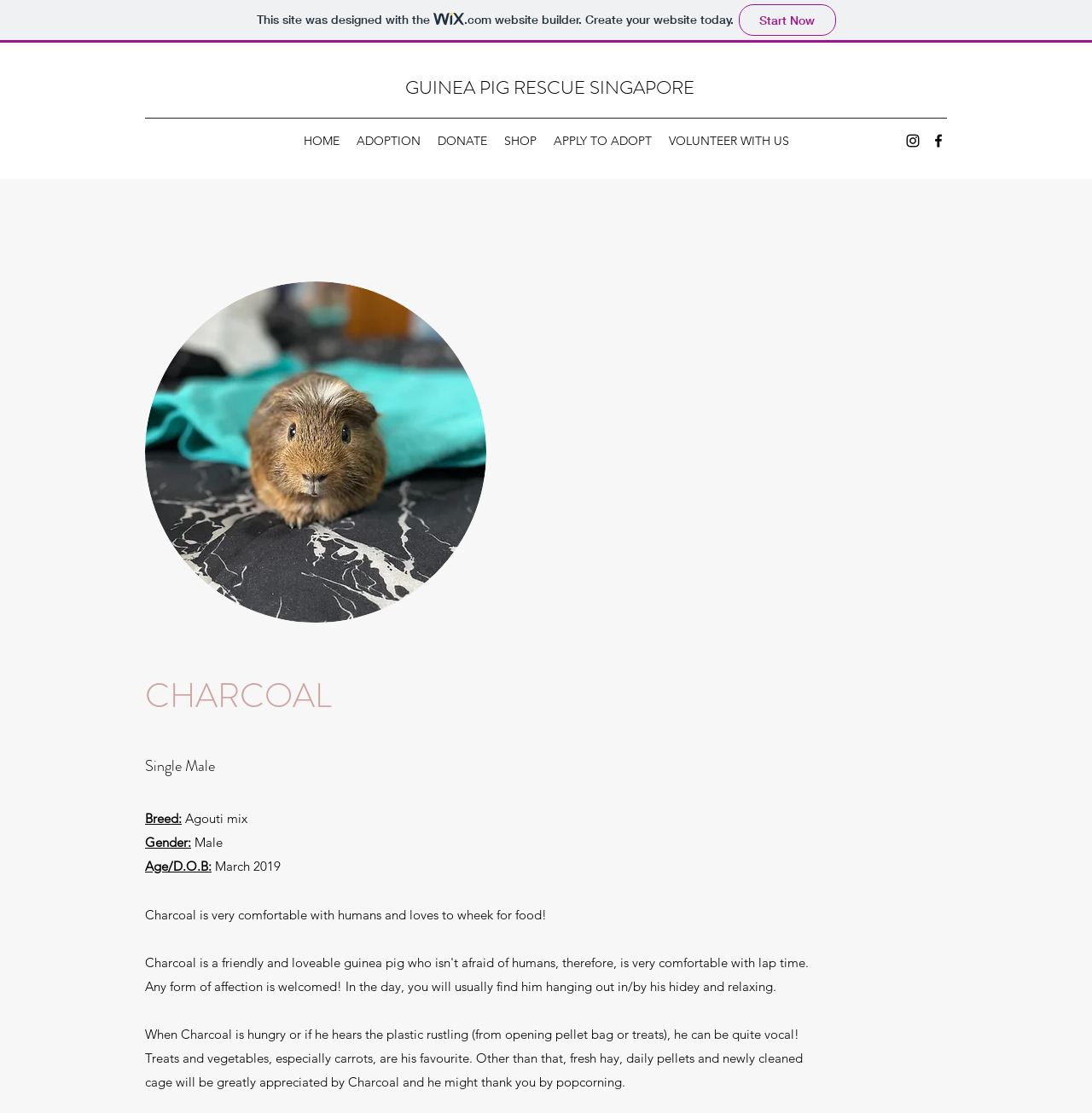Please locate the bounding box coordinates of the region I need to click to follow this instruction: "Visit Guinea Pig Rescue Singapore website".

[0.371, 0.067, 0.636, 0.09]